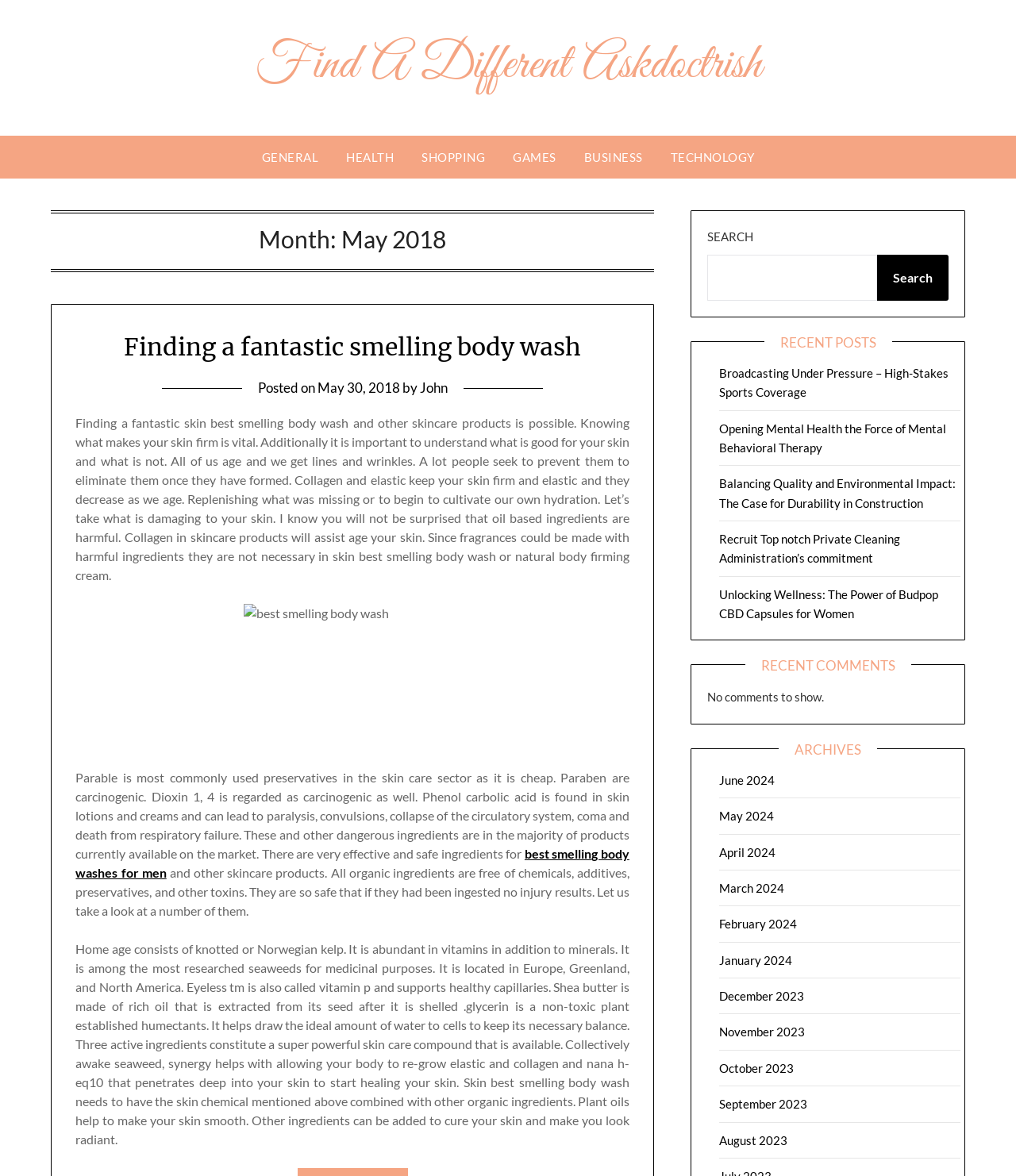What is the color of the image in the first blog post?
From the image, respond with a single word or phrase.

Not specified